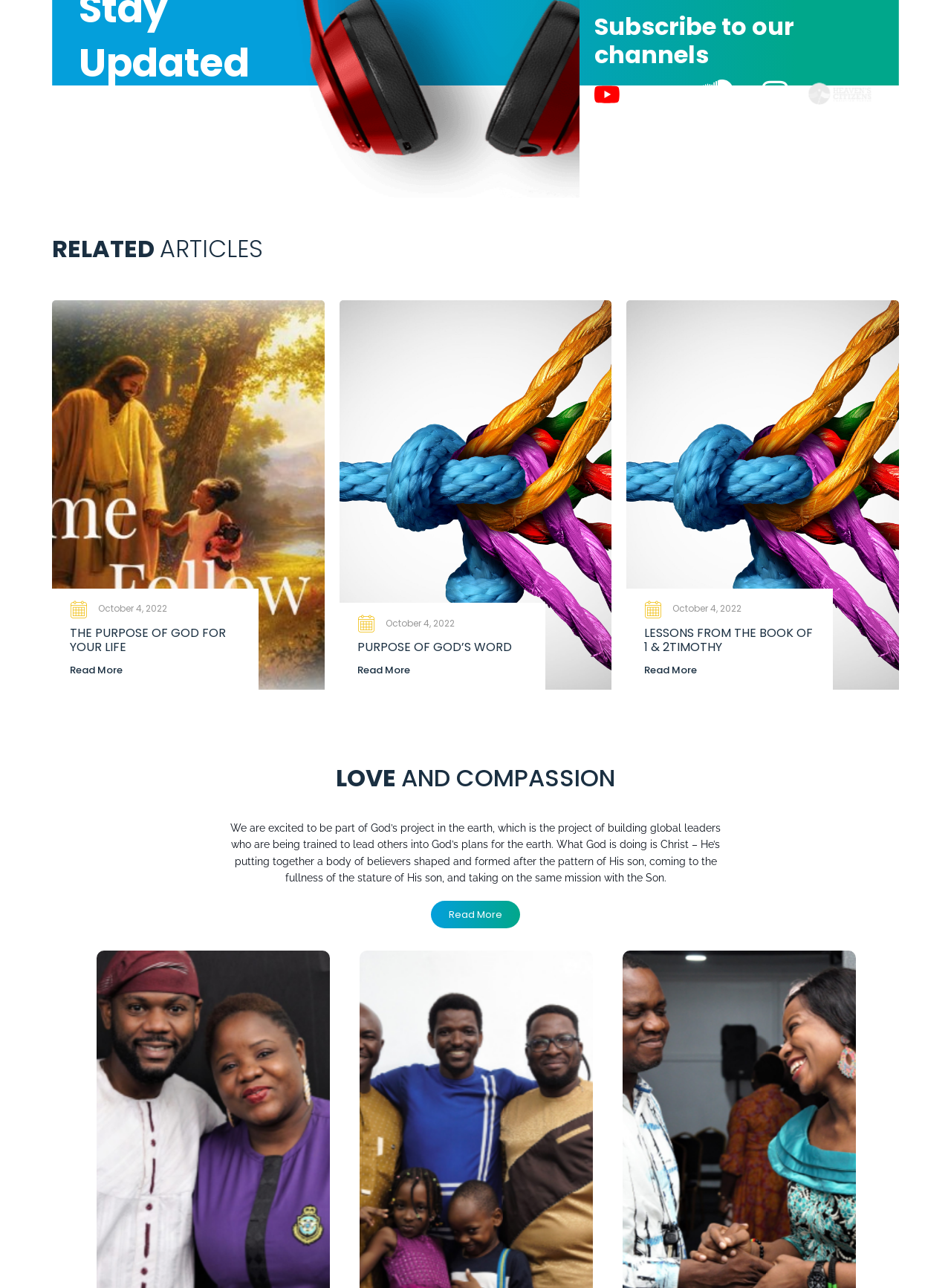Please locate the bounding box coordinates of the element's region that needs to be clicked to follow the instruction: "Read more about LESSONS FROM THE BOOK OF 1 & 2TIMOTHY". The bounding box coordinates should be provided as four float numbers between 0 and 1, i.e., [left, top, right, bottom].

[0.678, 0.516, 0.733, 0.524]